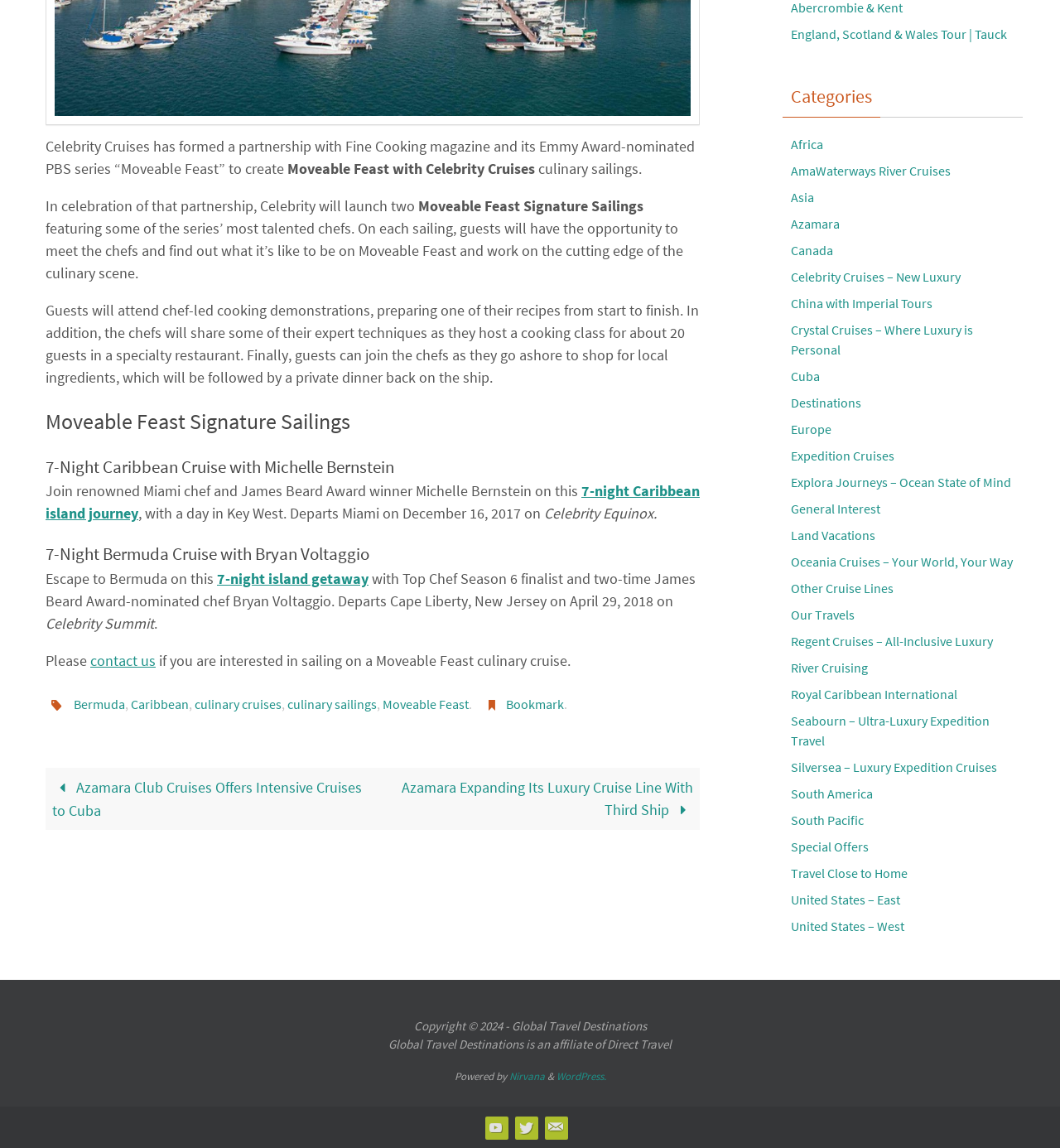Provide the bounding box coordinates of the HTML element described as: "Other Cruise Lines". The bounding box coordinates should be four float numbers between 0 and 1, i.e., [left, top, right, bottom].

[0.746, 0.505, 0.843, 0.52]